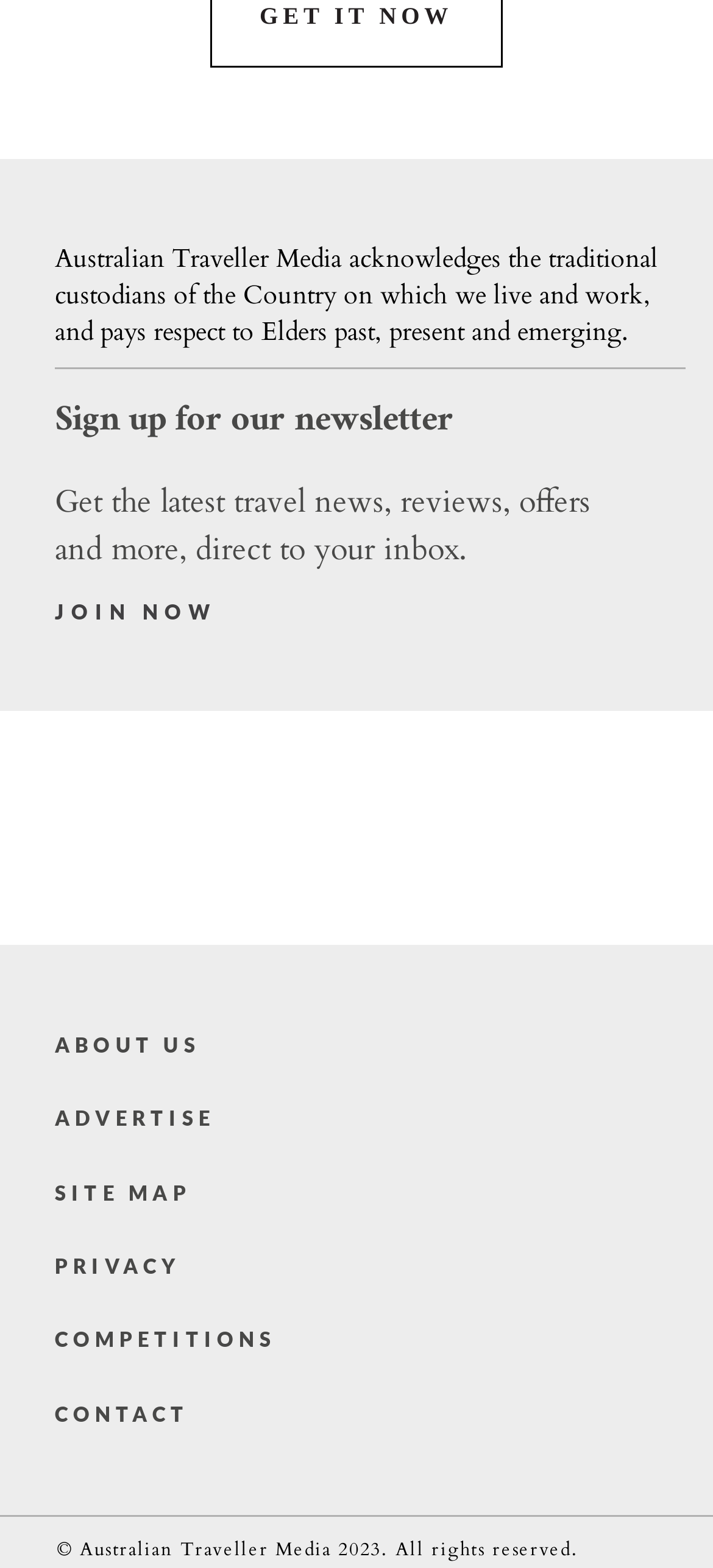Identify the coordinates of the bounding box for the element described below: "Contact". Return the coordinates as four float numbers between 0 and 1: [left, top, right, bottom].

[0.077, 0.894, 0.266, 0.91]